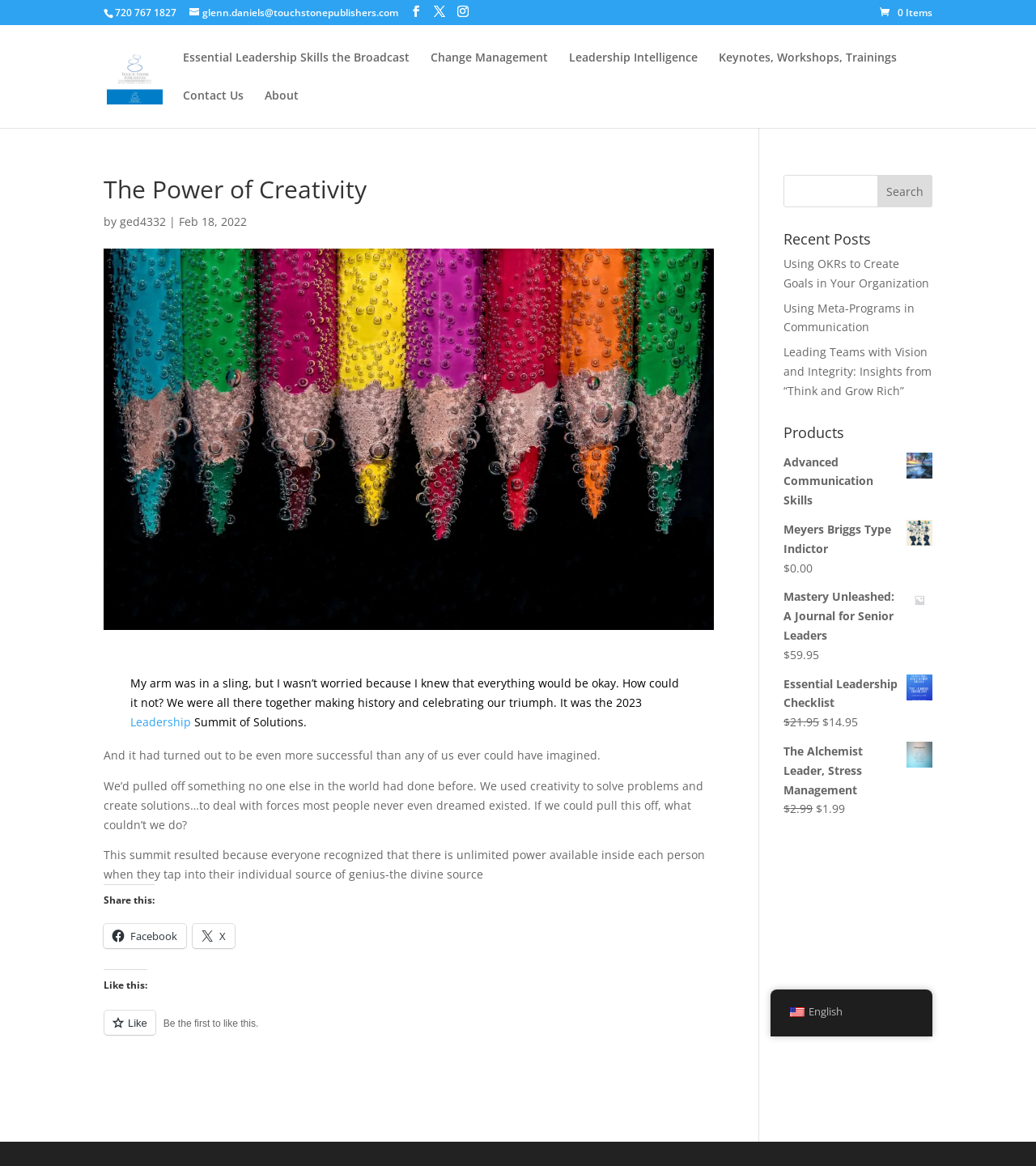Please provide the bounding box coordinates for the element that needs to be clicked to perform the instruction: "Buy the Essential Leadership Checklist". The coordinates must consist of four float numbers between 0 and 1, formatted as [left, top, right, bottom].

[0.756, 0.578, 0.9, 0.611]